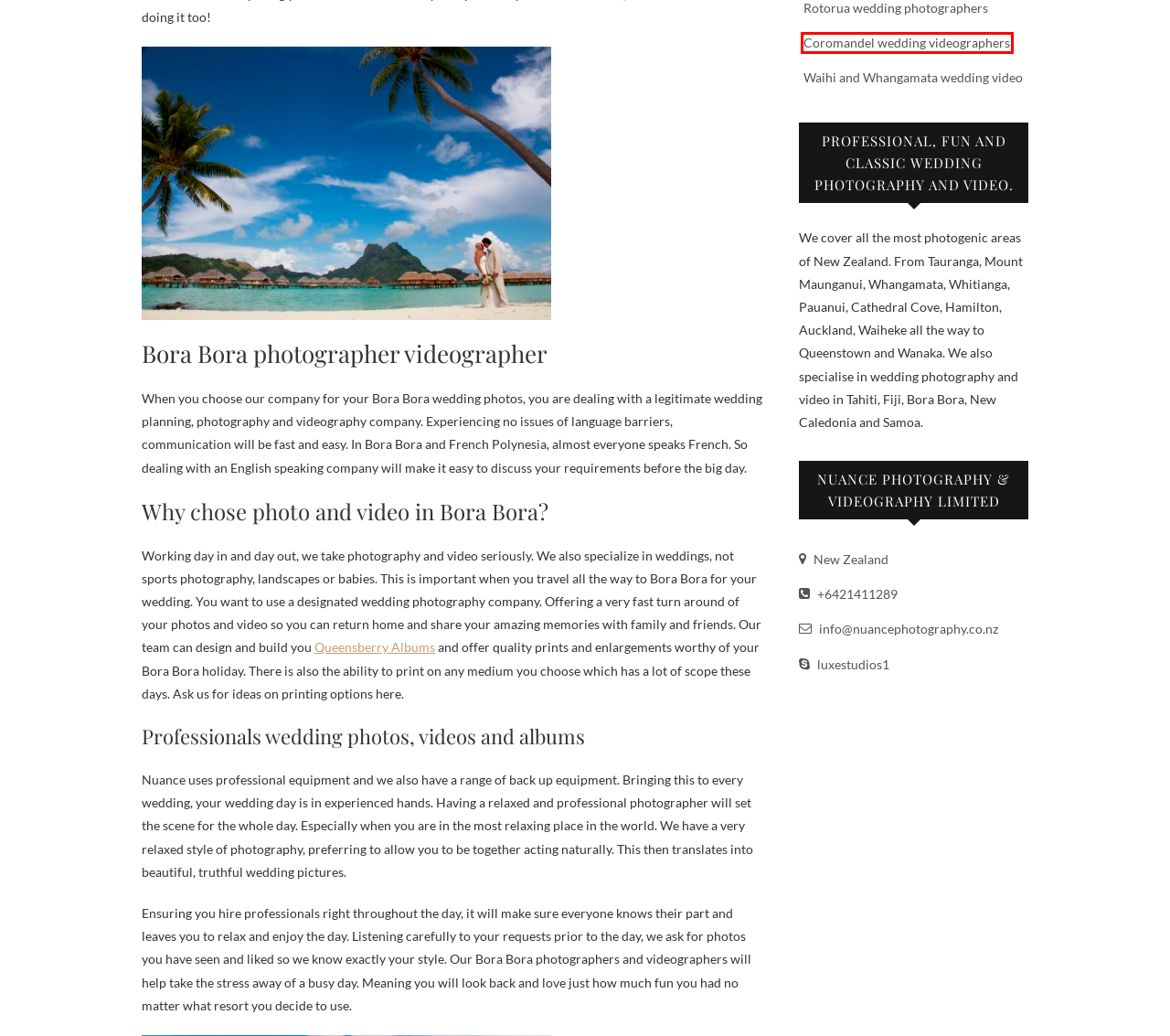You are presented with a screenshot of a webpage that includes a red bounding box around an element. Determine which webpage description best matches the page that results from clicking the element within the red bounding box. Here are the candidates:
A. Waihi and Whangamata wedding video – Nuance Photography & Videography
B. Nuance Photography & Videography – Elegant and enduring wedding photos and cinema
C. Latest wedding videos – Nuance Photography & Videography
D. Photo – Nuance Photography & Videography
E. Contact – Nuance Photography & Videography
F. Queensberry – Nuance Photography & Videography
G. Rotorua wedding photographers – Nuance Photography & Videography
H. Coromandel wedding videographers – Nuance Photography & Videography

H